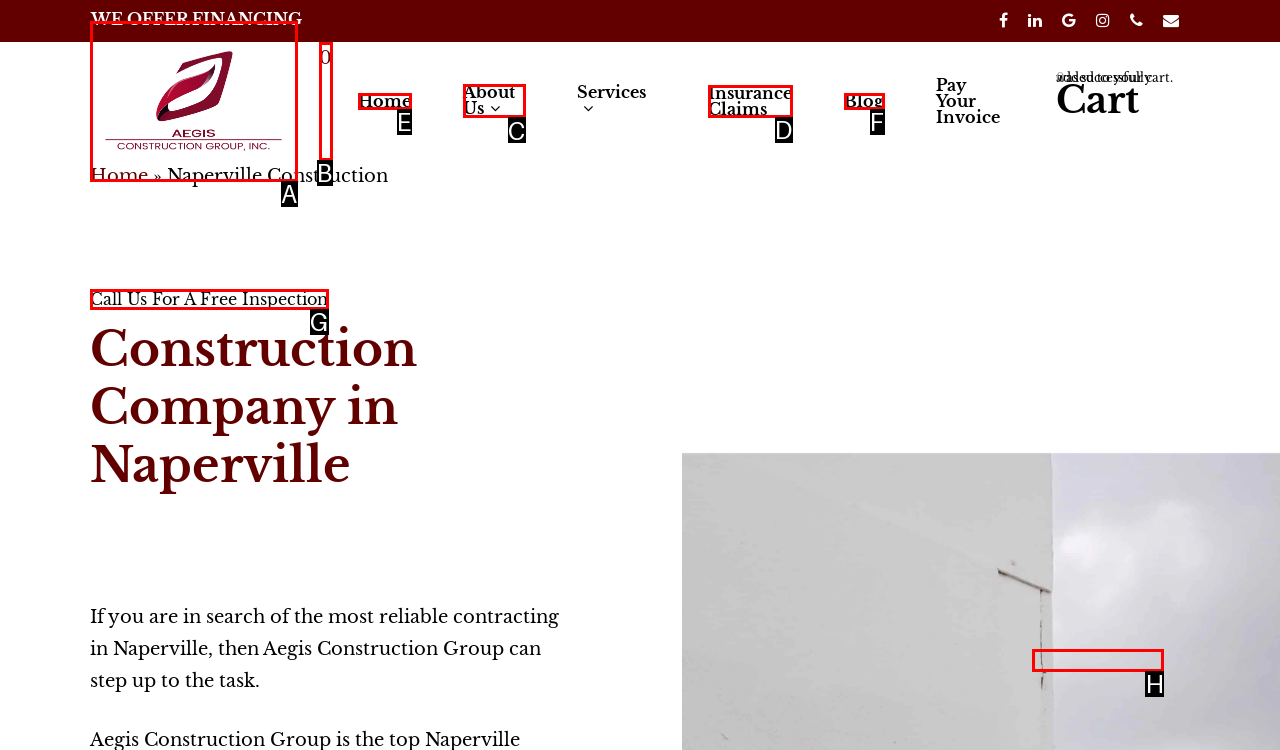Tell me which one HTML element you should click to complete the following task: Click the phone number link
Answer with the option's letter from the given choices directly.

H